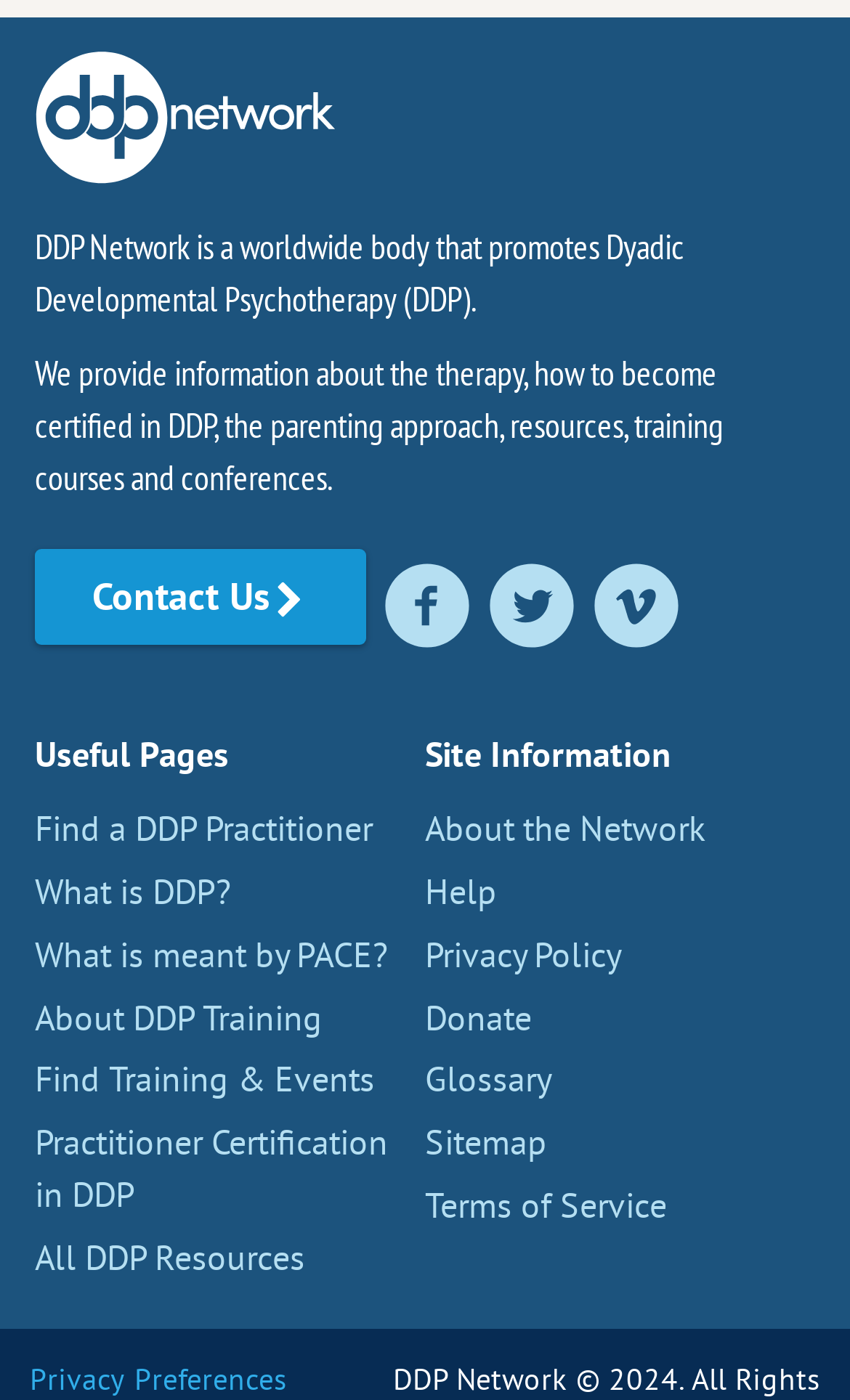Determine the bounding box coordinates for the area that should be clicked to carry out the following instruction: "Check the Privacy Policy".

[0.5, 0.666, 0.731, 0.697]